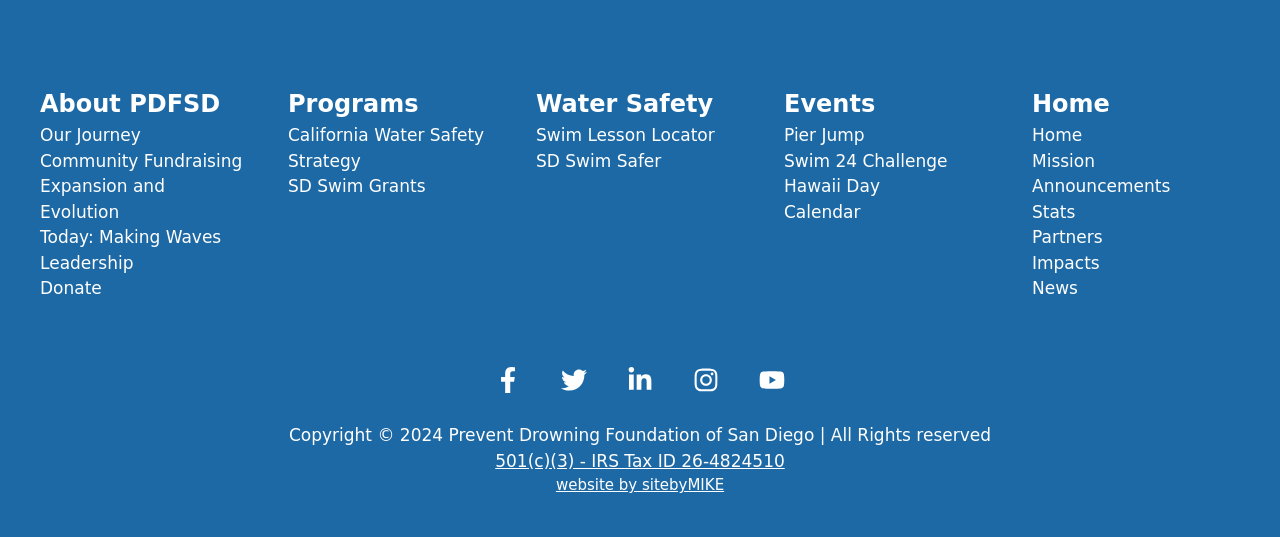Please find the bounding box for the UI component described as follows: "Expanded Access".

None